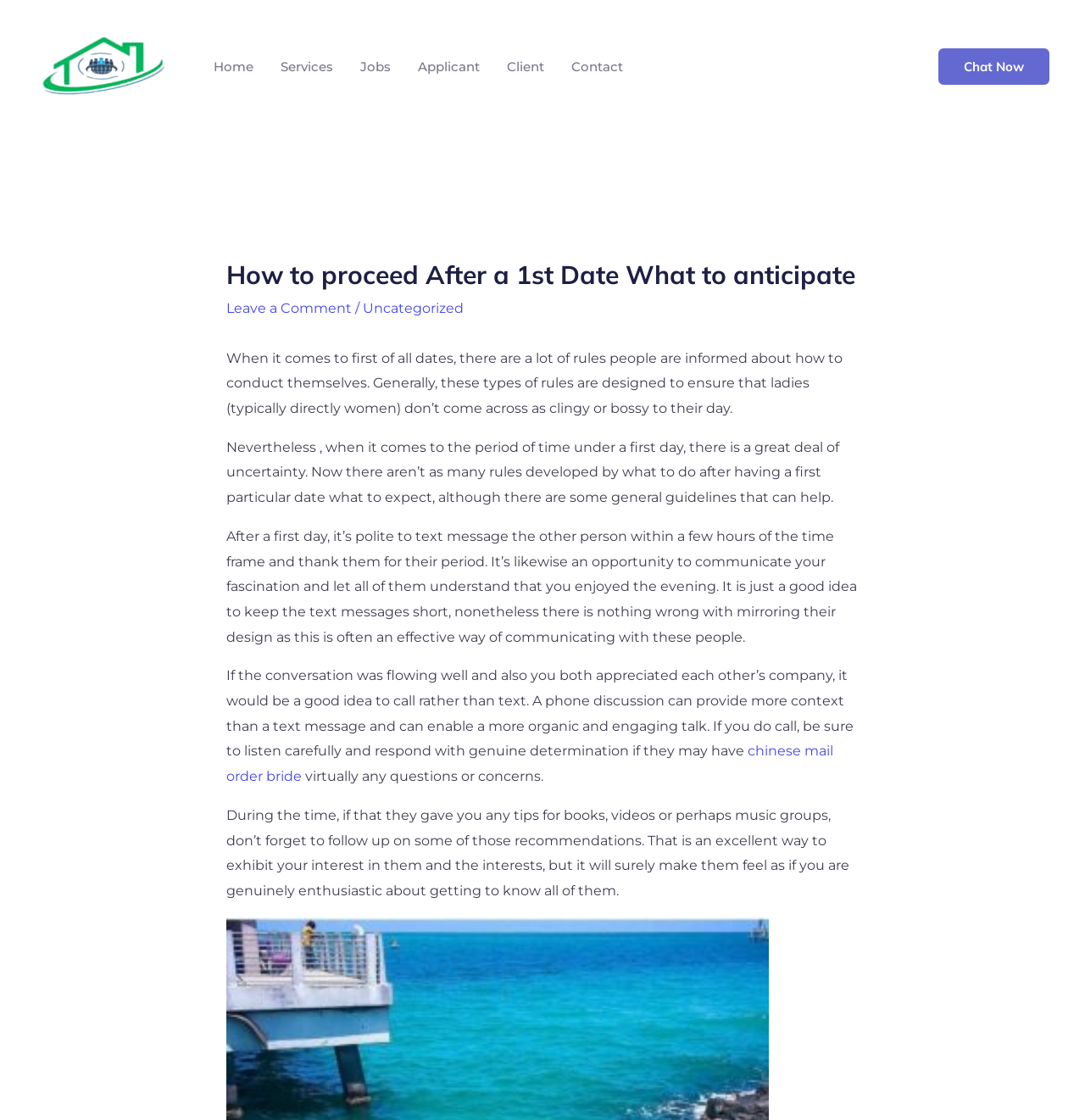Show the bounding box coordinates of the region that should be clicked to follow the instruction: "Click the 'Uncategorized' link."

[0.334, 0.268, 0.427, 0.283]